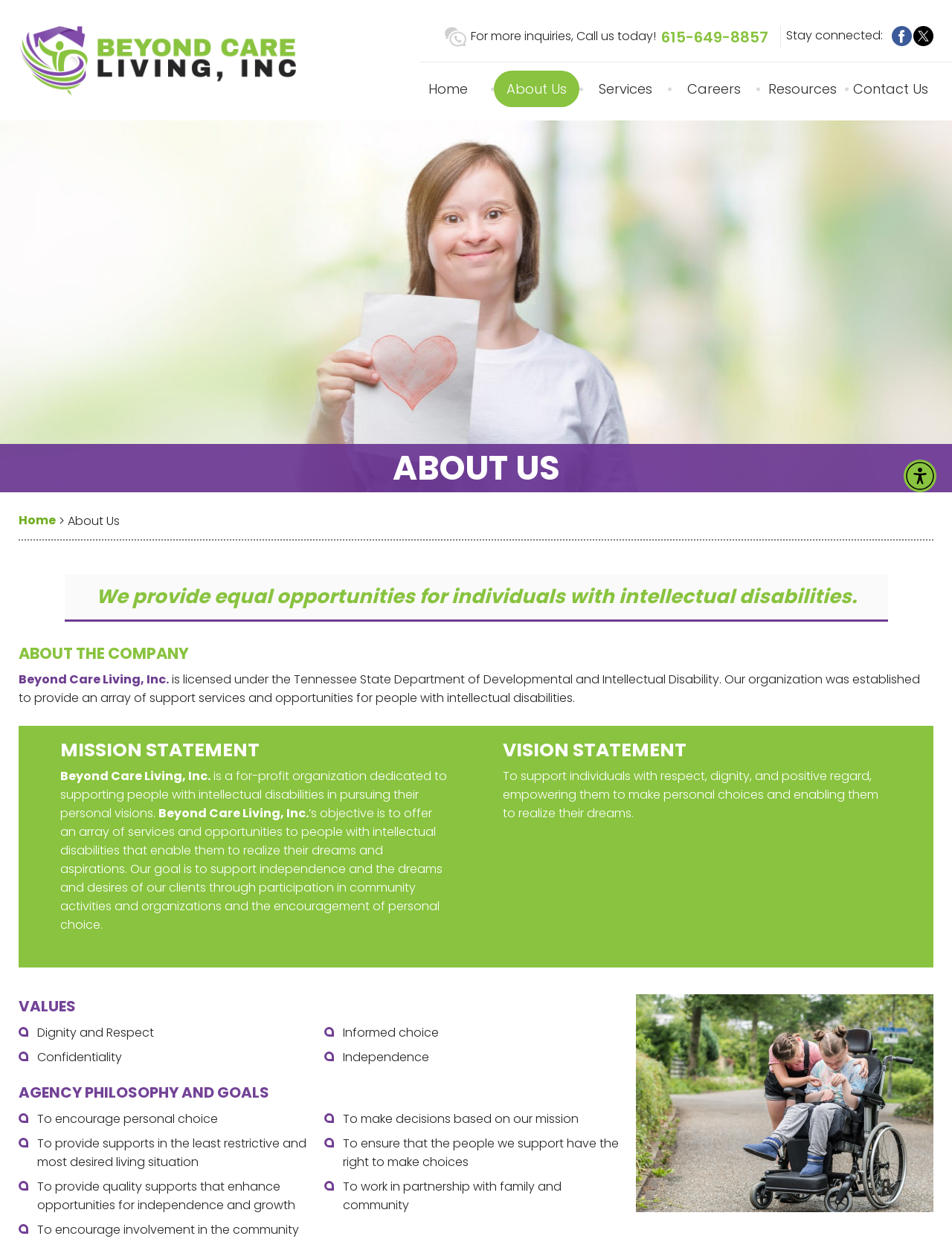What values does the organization uphold?
Using the visual information from the image, give a one-word or short-phrase answer.

Dignity and Respect, Confidentiality, etc.